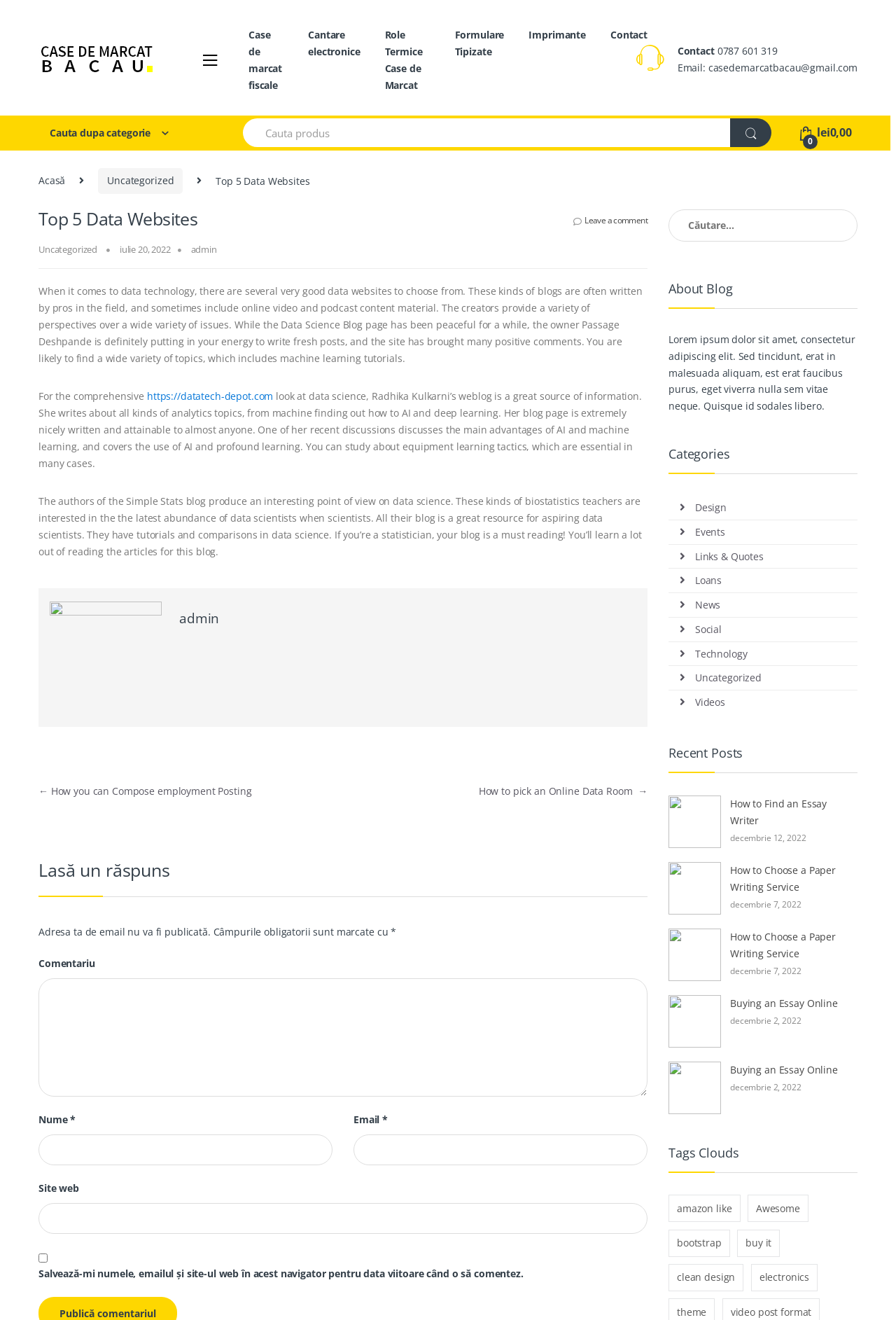Determine the coordinates of the bounding box that should be clicked to complete the instruction: "Click on the Top 5 Data Websites link". The coordinates should be represented by four float numbers between 0 and 1: [left, top, right, bottom].

[0.043, 0.159, 0.723, 0.178]